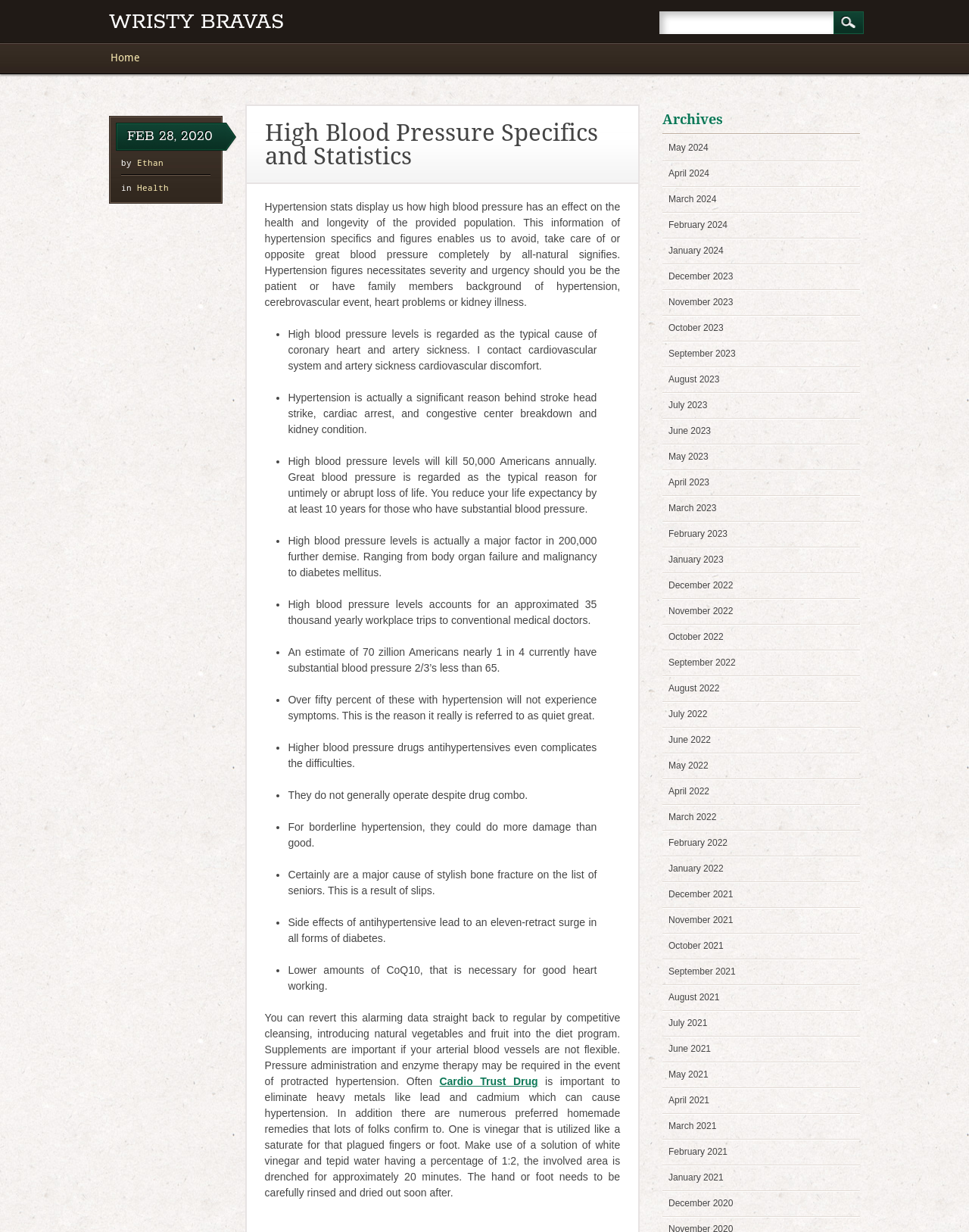Pinpoint the bounding box coordinates of the clickable element needed to complete the instruction: "Click on Cardio Trust Drug link". The coordinates should be provided as four float numbers between 0 and 1: [left, top, right, bottom].

[0.453, 0.873, 0.555, 0.883]